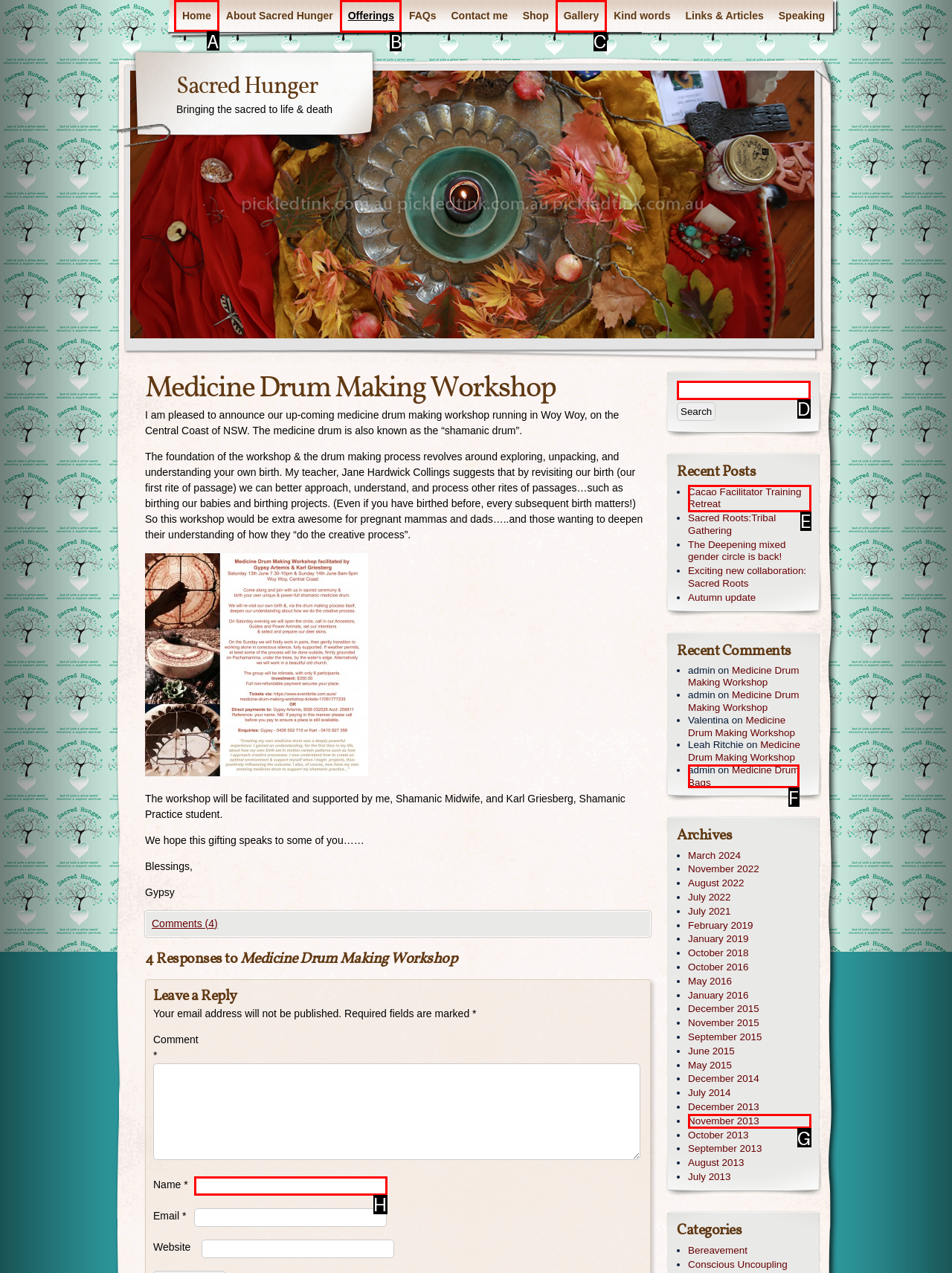Determine which HTML element to click on in order to complete the action: Click on the 'Home' link.
Reply with the letter of the selected option.

A